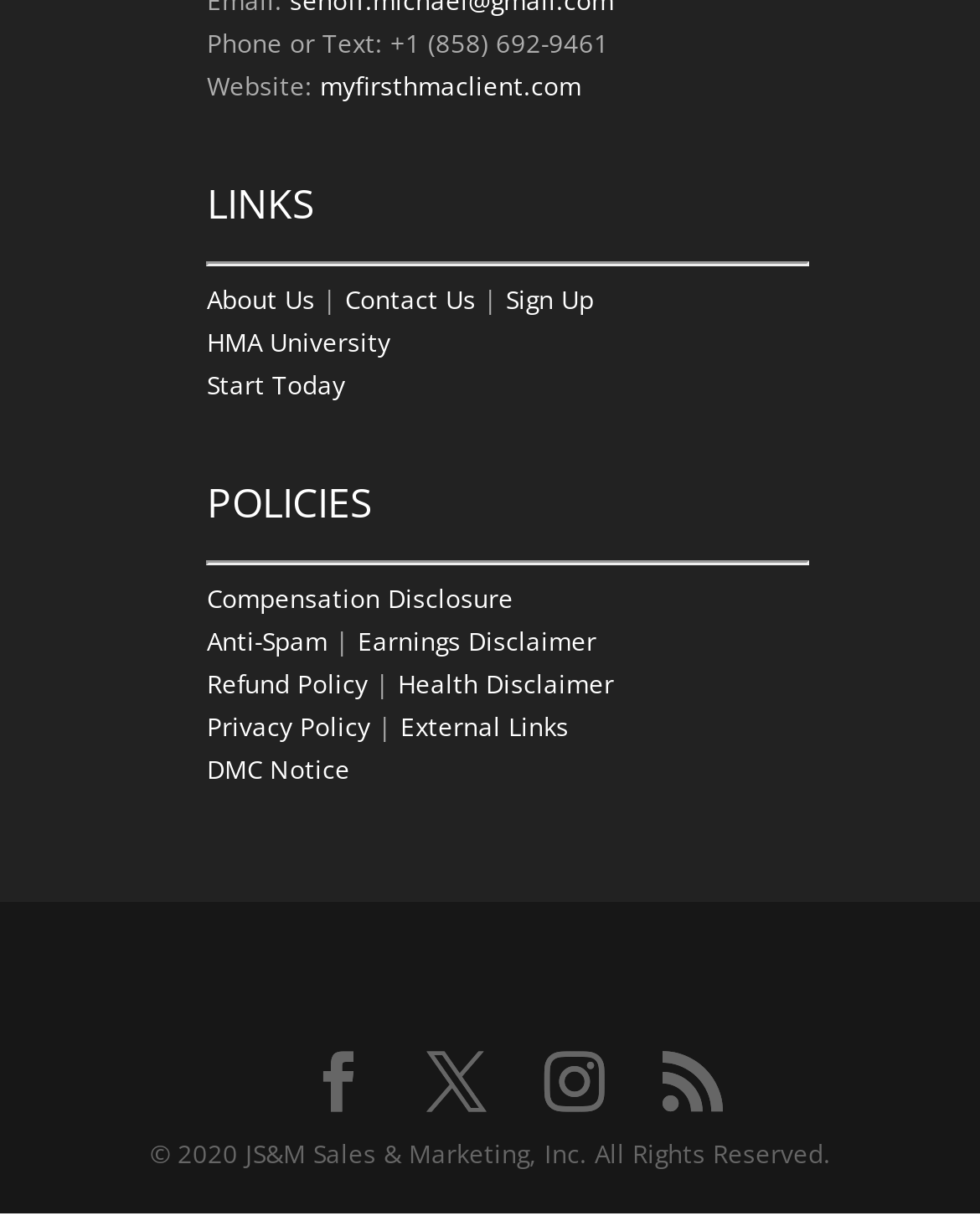Reply to the question below using a single word or brief phrase:
What year is the copyright for?

2020